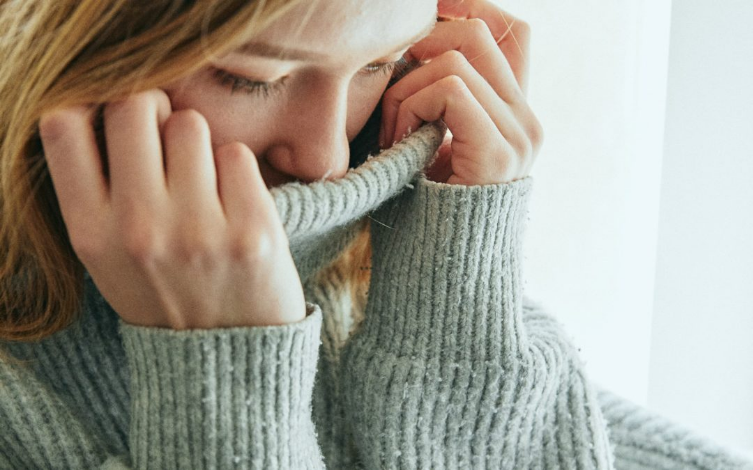Generate a descriptive account of all visible items and actions in the image.

The image depicts a contemplative moment of a young woman enveloped in her thoughts, as she lowers her head and clutches the collar of her cozy, oversized grey sweater. The softness of the fabric contrasts with the emotion displayed on her face, suggesting a sense of overwhelm or introspection. Her fingers gently hold the fabric close, creating a shield against the outside world while she reflects on her circumstances. The natural light filtering through an adjacent window adds a subtle warmth to the scene, creating an intimate atmosphere that highlights the vulnerability of her expression. This imagery resonates with the theme of navigating the challenges of being a solopreneur, an individual who often faces a myriad of responsibilities and emotional burdens while managing their business endeavors.